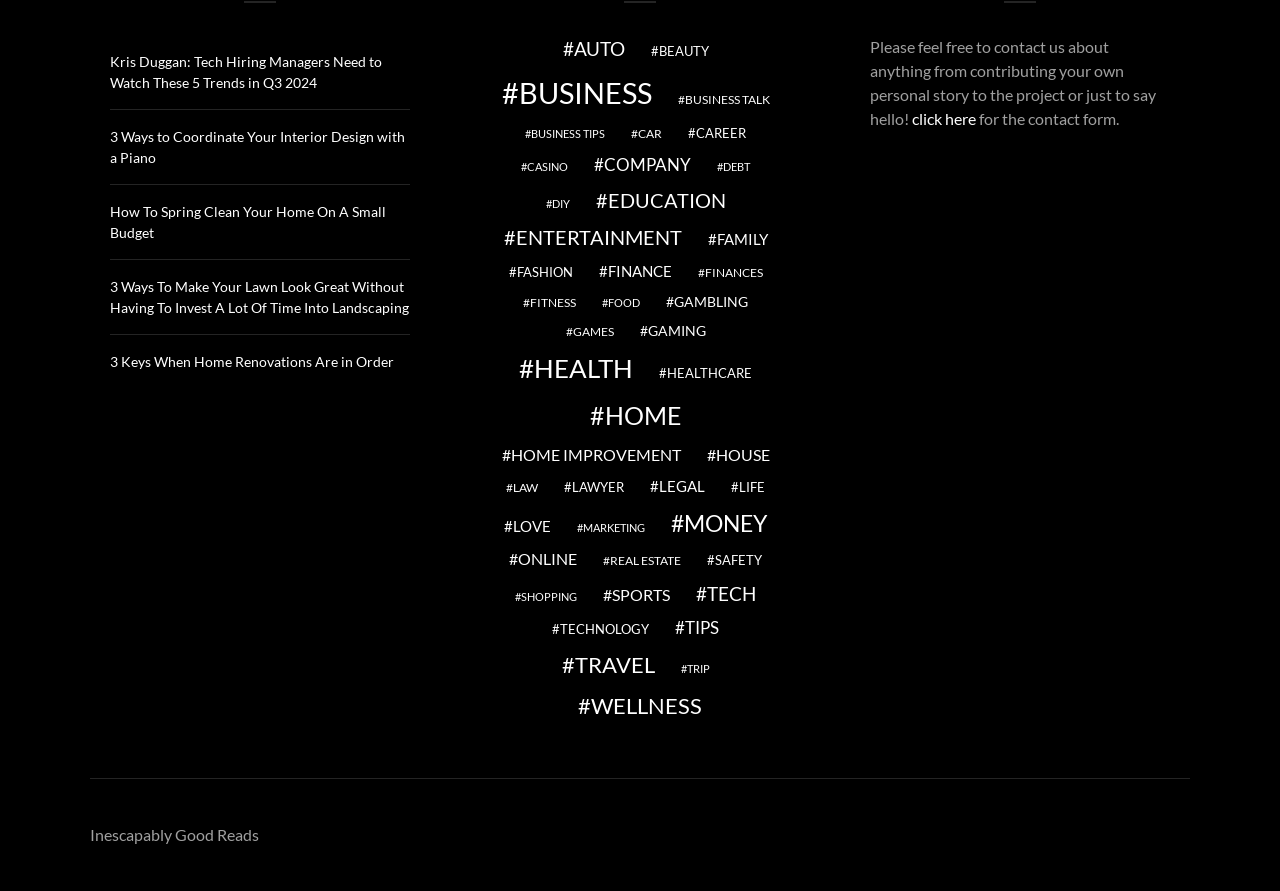Identify the bounding box coordinates of the part that should be clicked to carry out this instruction: "Explore the 'HEALTH' category".

[0.4, 0.392, 0.501, 0.437]